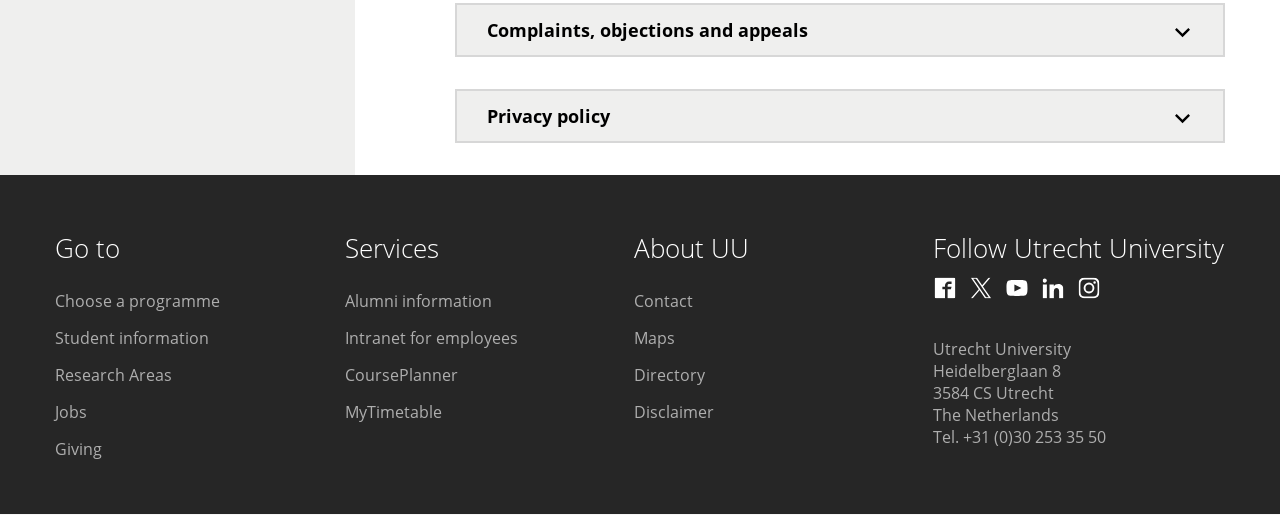Provide a brief response to the question using a single word or phrase: 
What are the categories listed in the footer menu?

Go to, Services, About UU